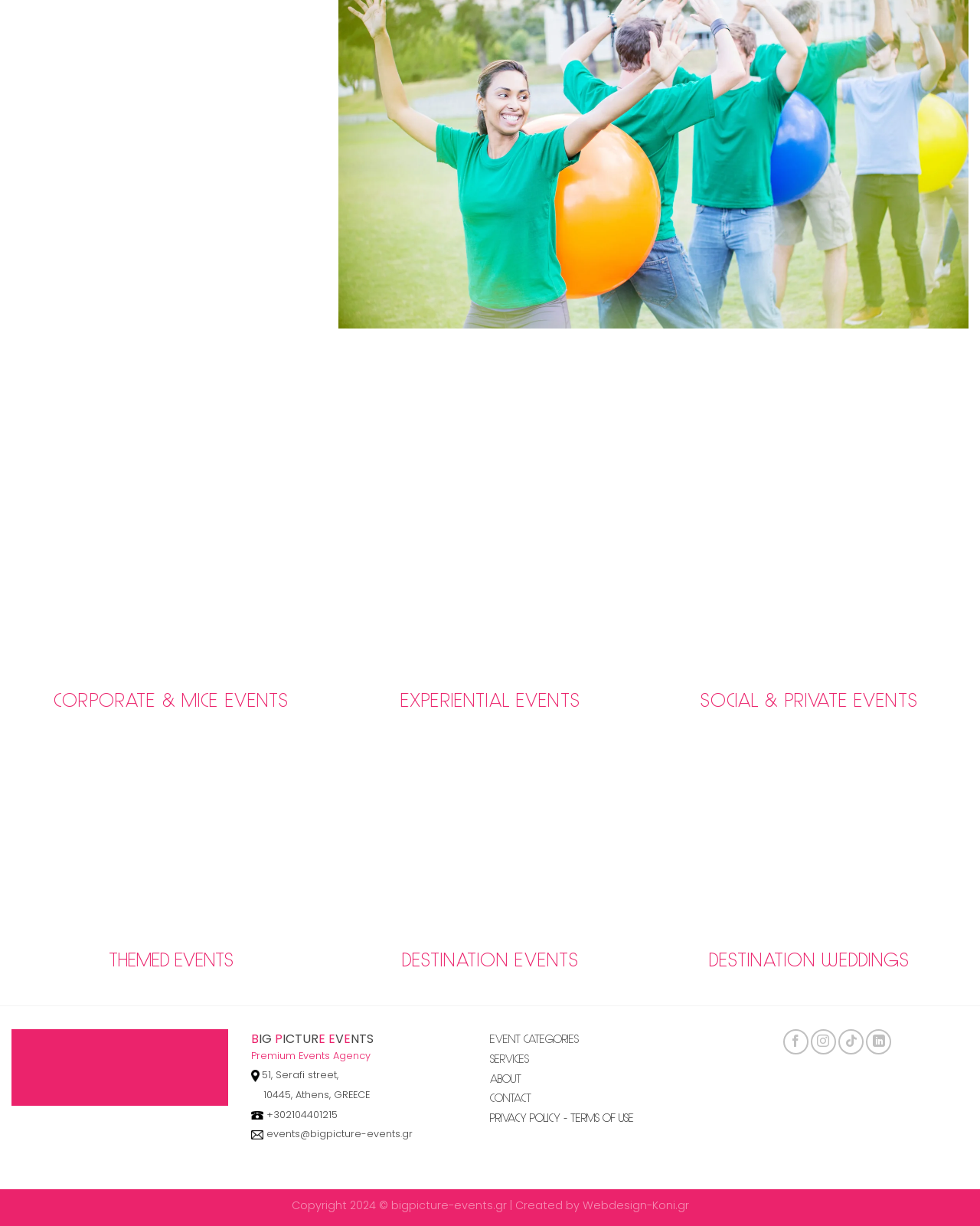Find the bounding box coordinates for the area that should be clicked to accomplish the instruction: "Follow on Facebook".

[0.799, 0.84, 0.825, 0.86]